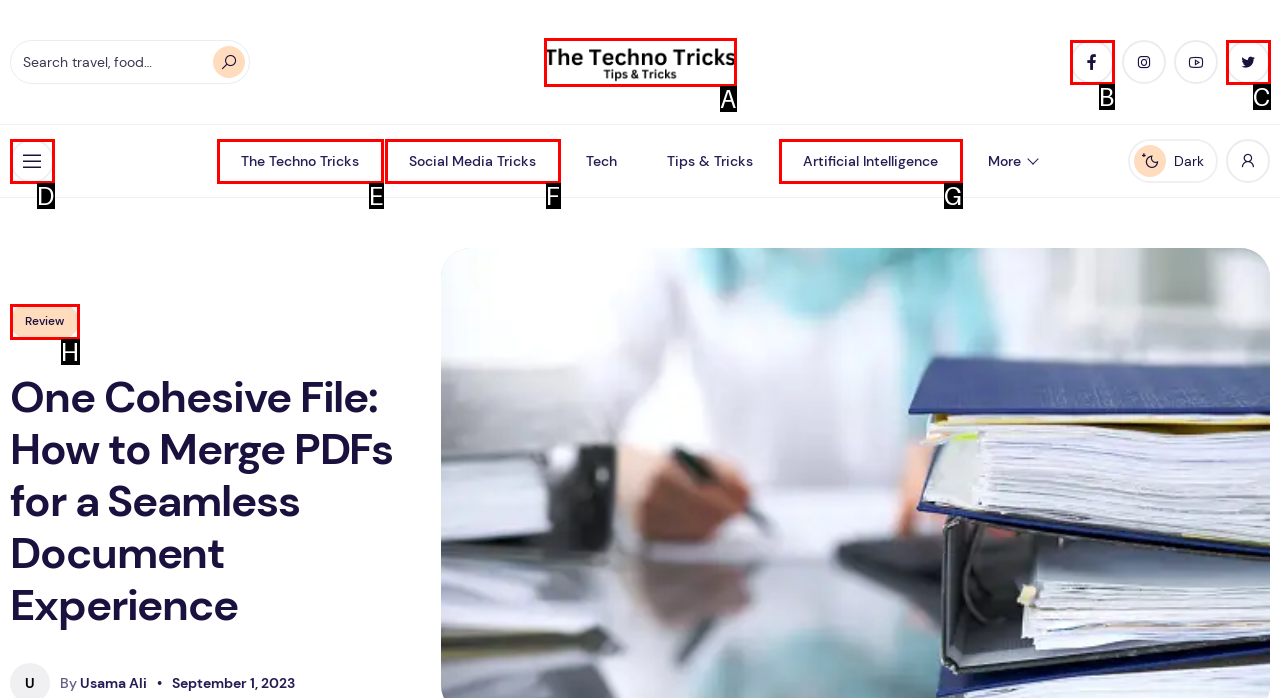Point out the specific HTML element to click to complete this task: Read the review Reply with the letter of the chosen option.

H